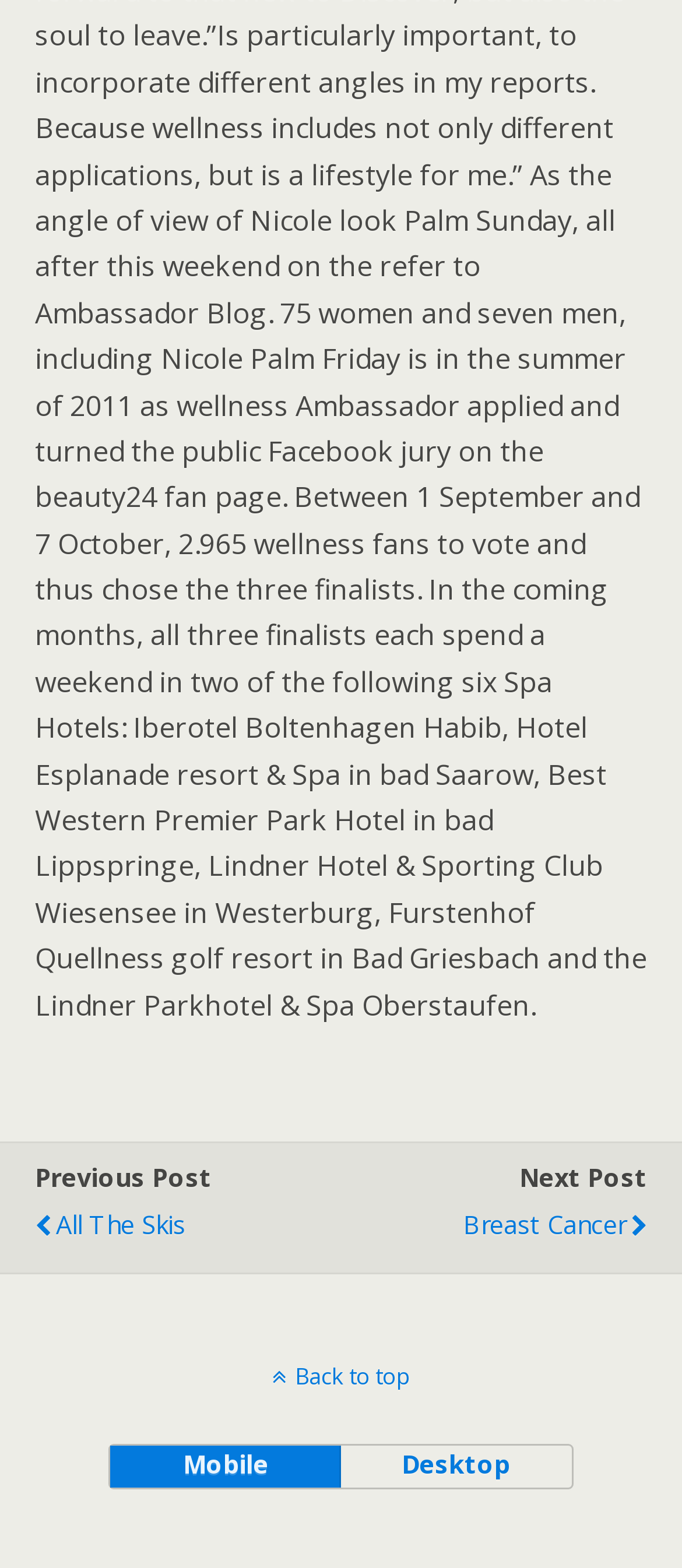How many links are there at the top?
Refer to the screenshot and answer in one word or phrase.

2